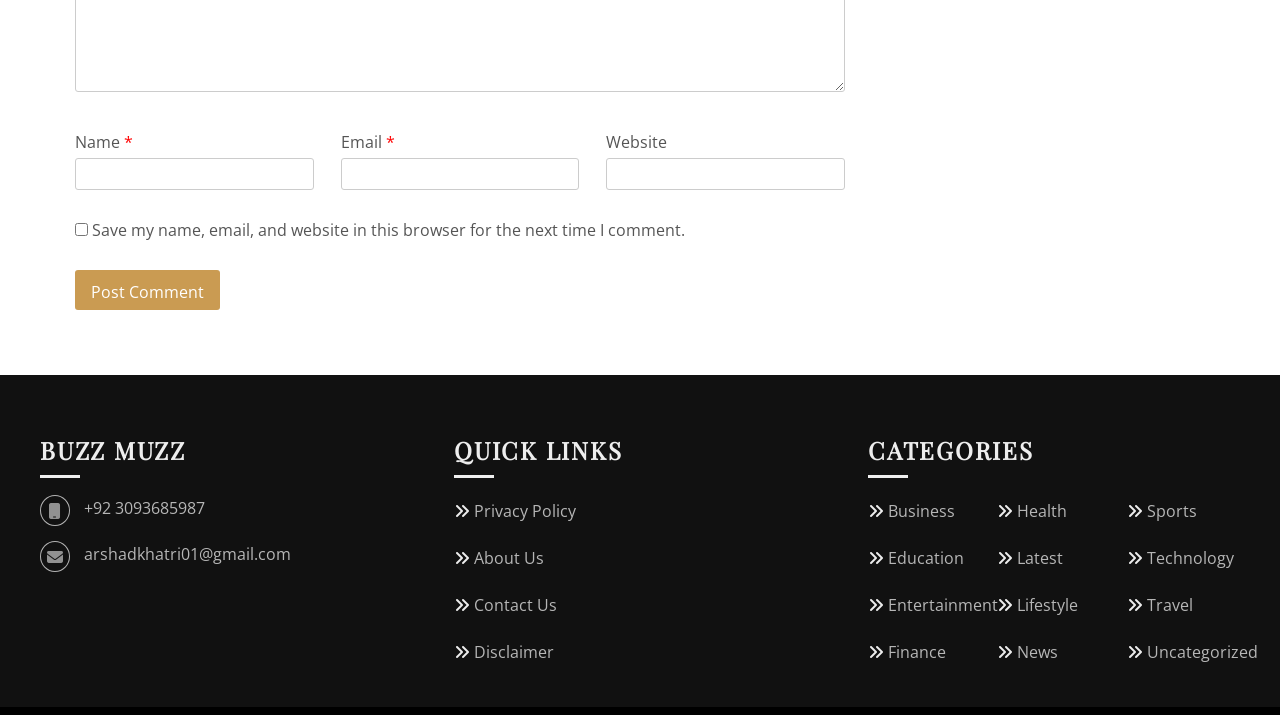Could you find the bounding box coordinates of the clickable area to complete this instruction: "Input your email"?

[0.266, 0.221, 0.453, 0.266]